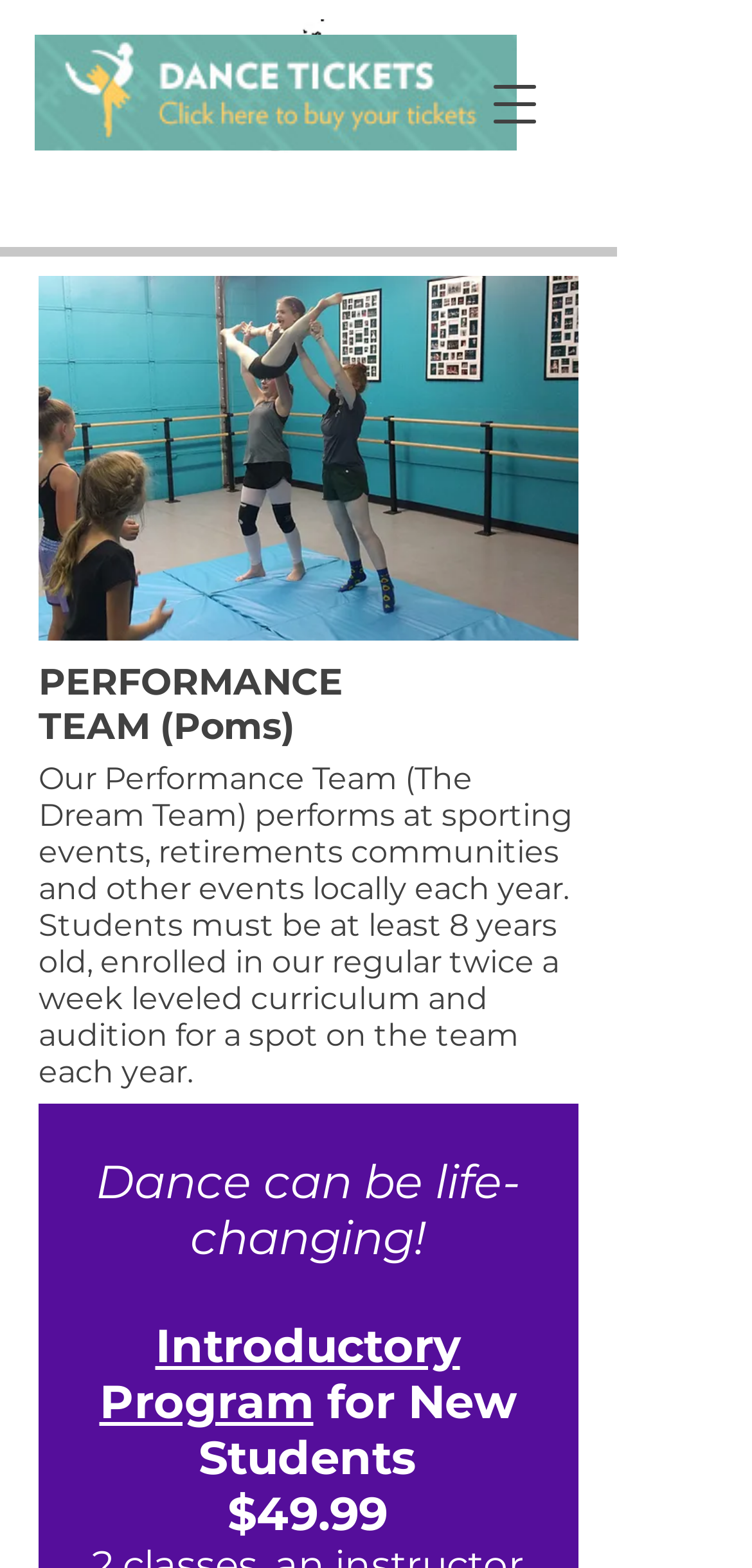What is the age requirement to join the team?
Provide a detailed and extensive answer to the question.

I found this answer by reading the text 'Students must be at least 8 years old, enrolled in our regular twice a week leveled curriculum and audition for a spot on the team each year.' which explicitly states the age requirement.